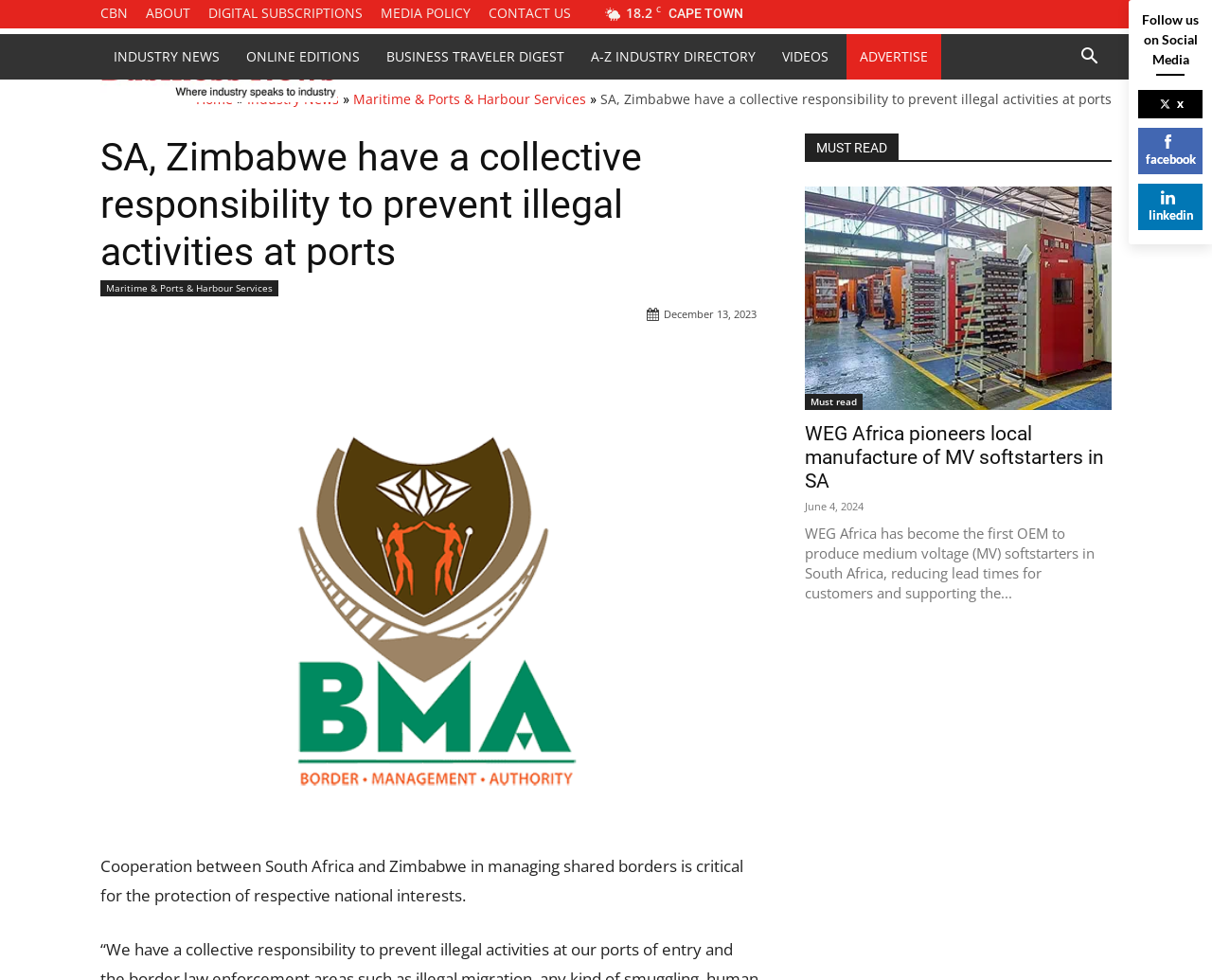Please identify the bounding box coordinates of the region to click in order to complete the task: "View the 'INDUSTRY NEWS'". The coordinates must be four float numbers between 0 and 1, specified as [left, top, right, bottom].

[0.083, 0.035, 0.192, 0.081]